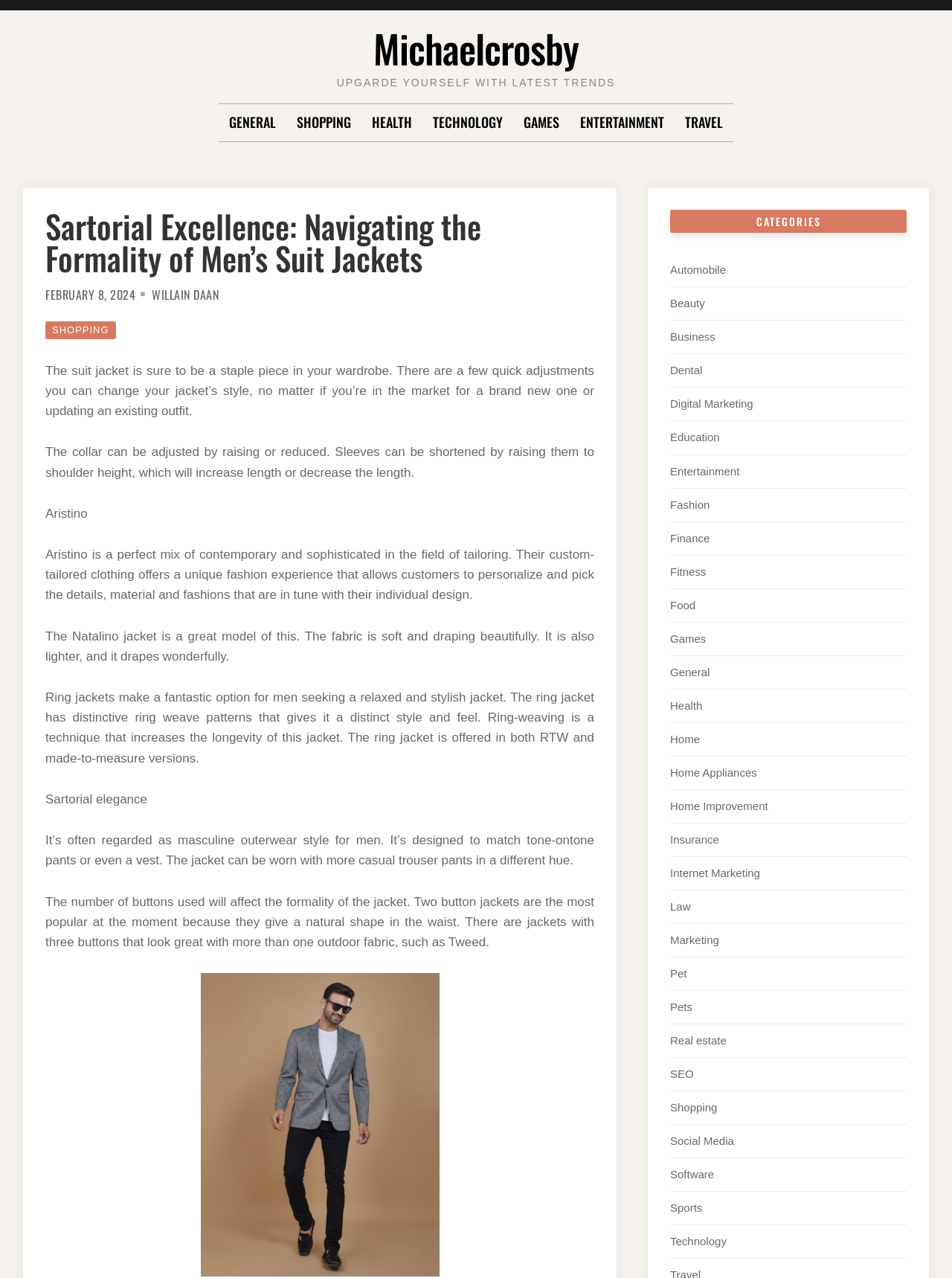What is the purpose of the ring-weaving technique?
Please give a detailed and elaborate answer to the question.

According to the article, the ring-weaving technique is used in Ring jackets, which increases the longevity of the jacket.